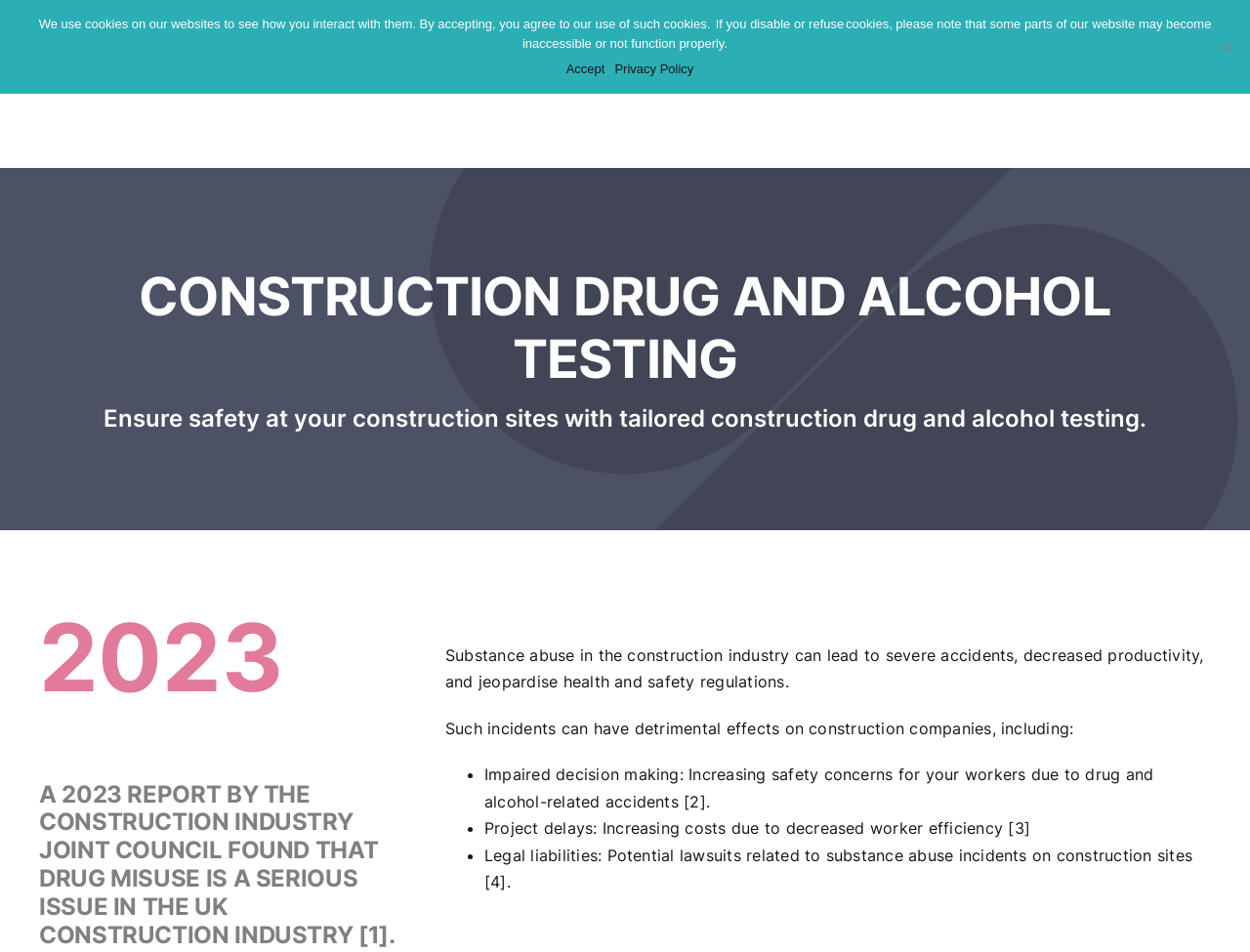What are the consequences of substance abuse in the construction industry?
From the details in the image, answer the question comprehensively.

The webpage lists the consequences of substance abuse in the construction industry, including impaired decision making leading to accidents, project delays due to decreased worker efficiency, and legal liabilities related to substance abuse incidents on construction sites.